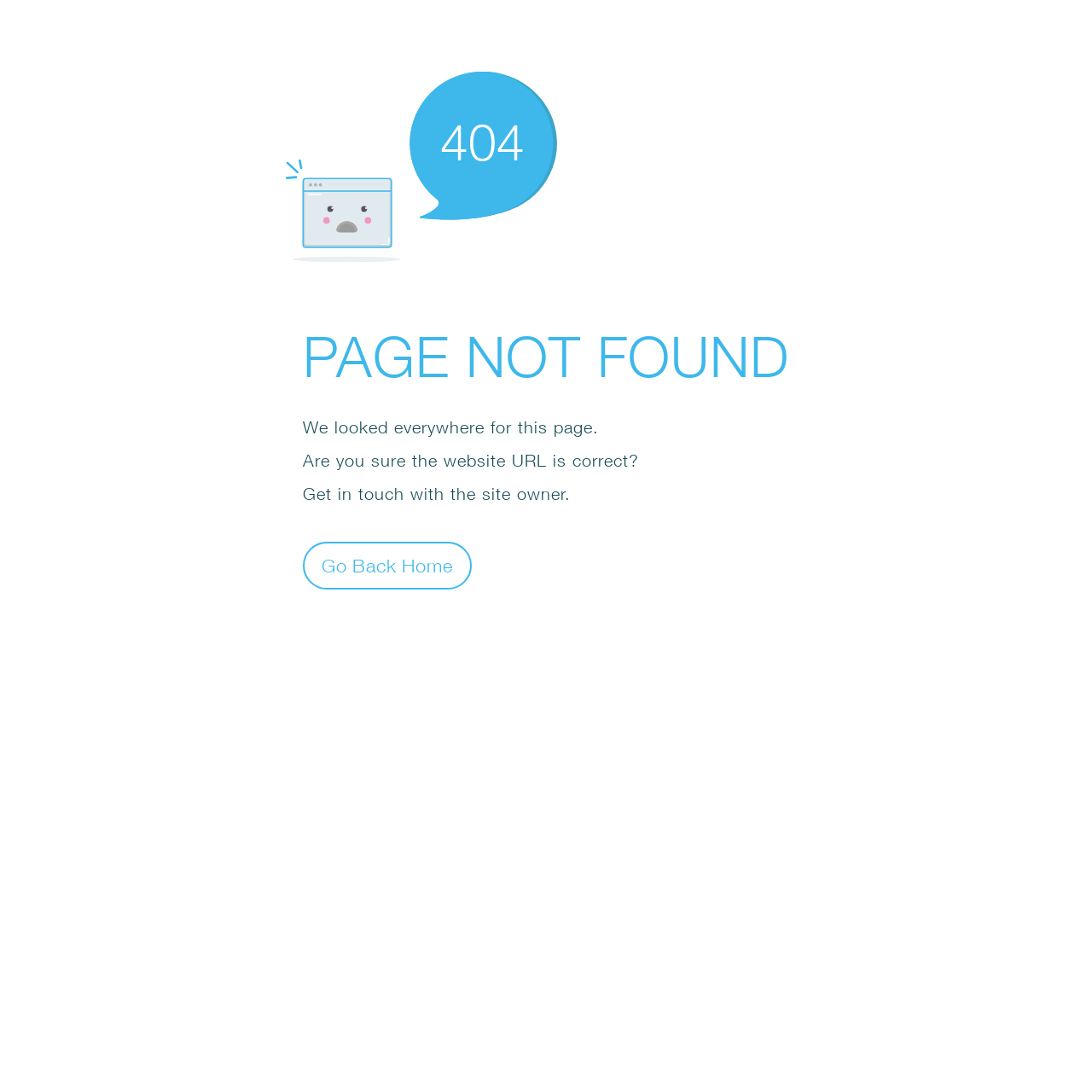Give a one-word or one-phrase response to the question:
What is the main error message?

PAGE NOT FOUND